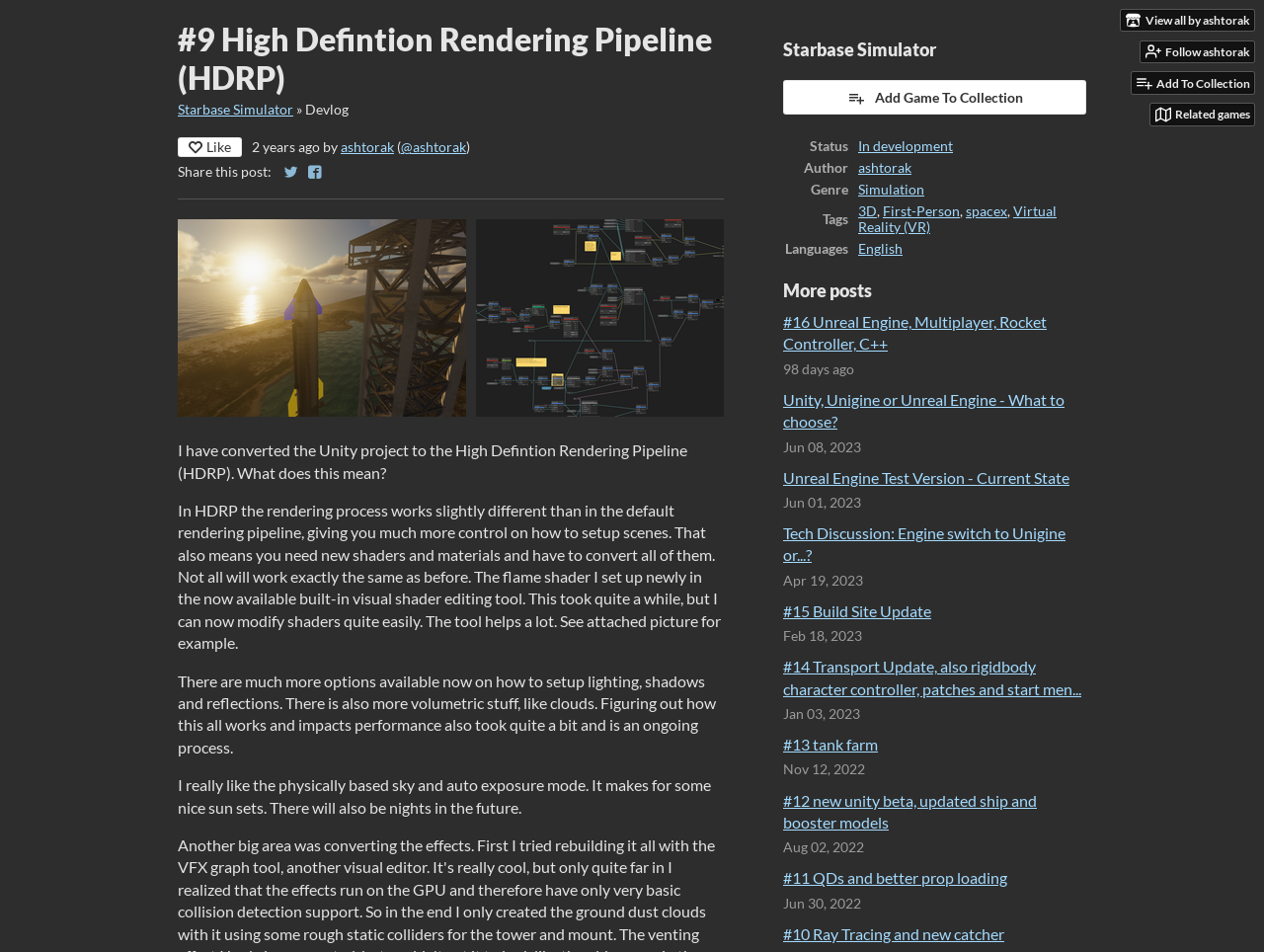Identify the bounding box coordinates for the element you need to click to achieve the following task: "View more posts". Provide the bounding box coordinates as four float numbers between 0 and 1, in the form [left, top, right, bottom].

[0.62, 0.295, 0.859, 0.316]